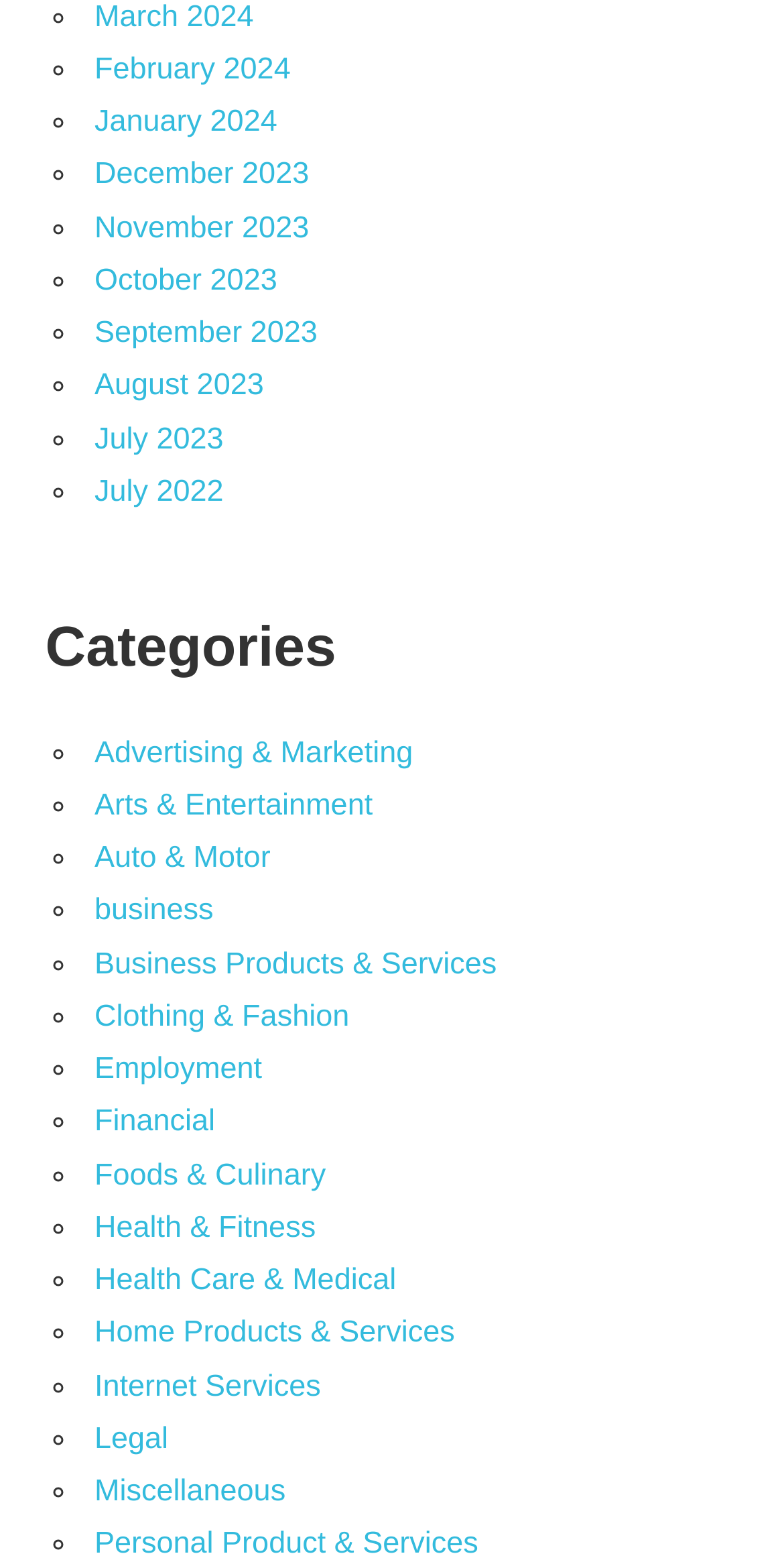Can you find the bounding box coordinates for the UI element given this description: "November 2023"? Provide the coordinates as four float numbers between 0 and 1: [left, top, right, bottom].

[0.121, 0.135, 0.394, 0.156]